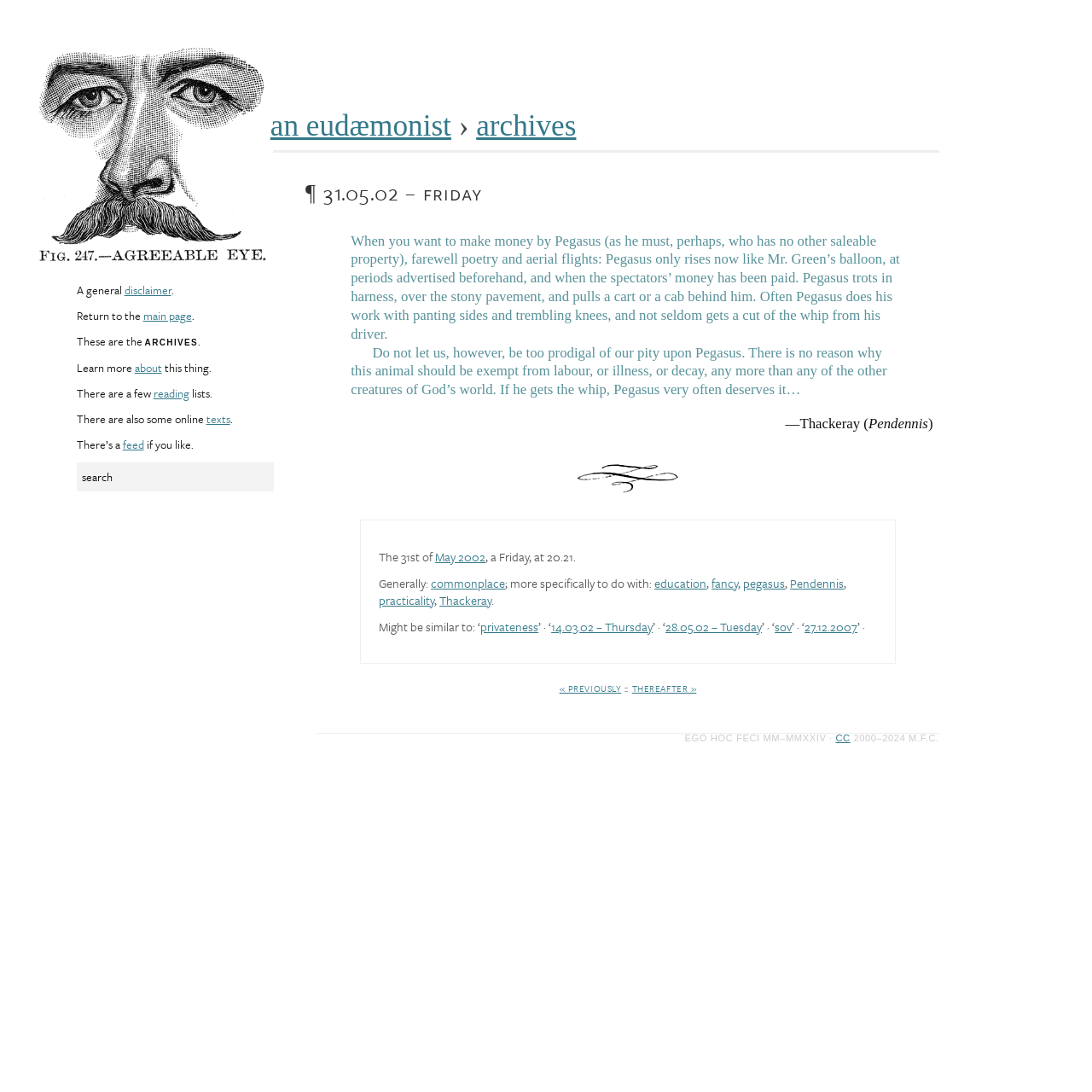Provide a short answer to the following question with just one word or phrase: How many links are there in the 'Might be similar to:' section?

4